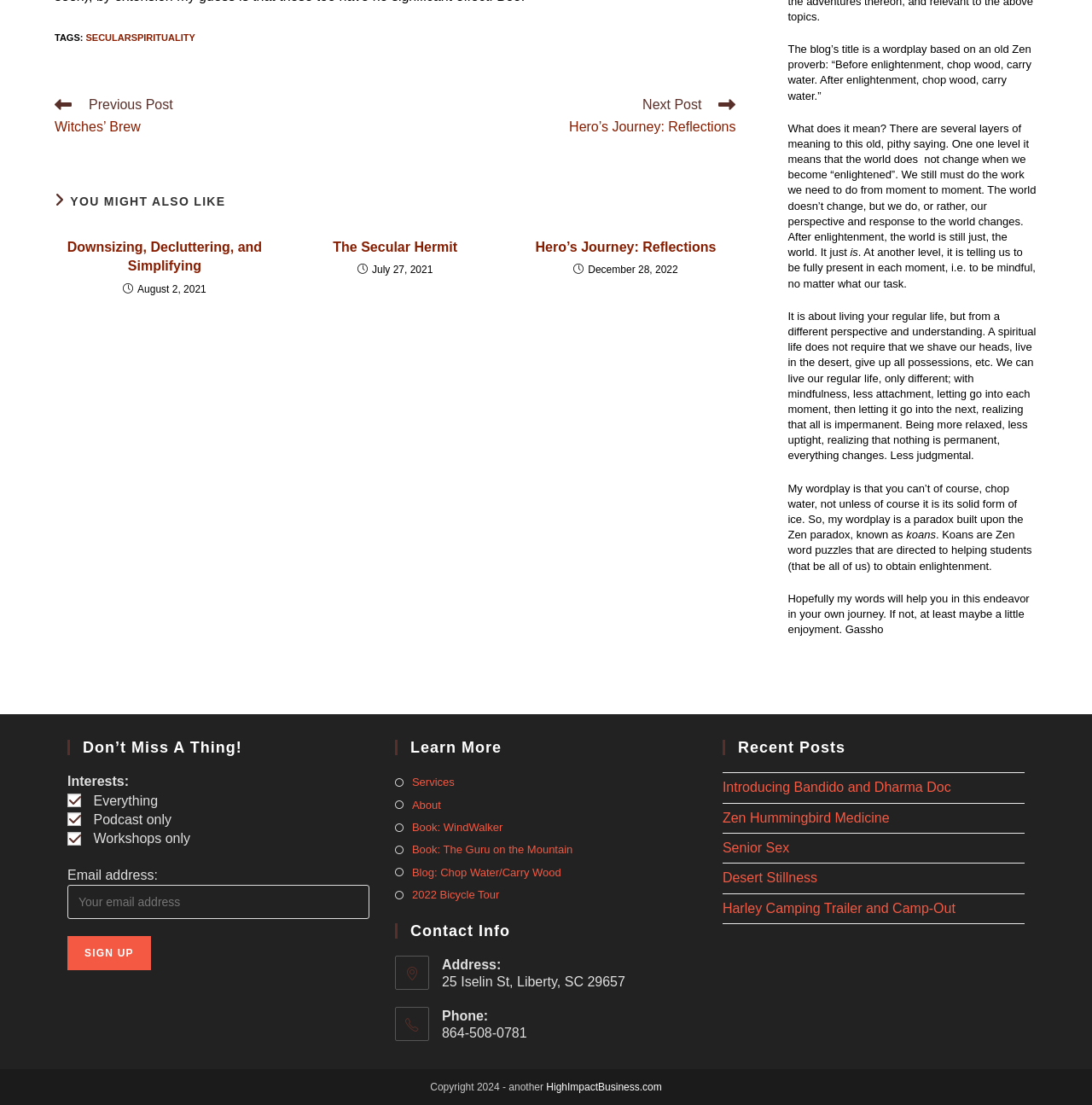Please provide the bounding box coordinates for the element that needs to be clicked to perform the following instruction: "Click the 'Hero’s Journey: Reflections' link". The coordinates should be given as four float numbers between 0 and 1, i.e., [left, top, right, bottom].

[0.482, 0.215, 0.664, 0.233]